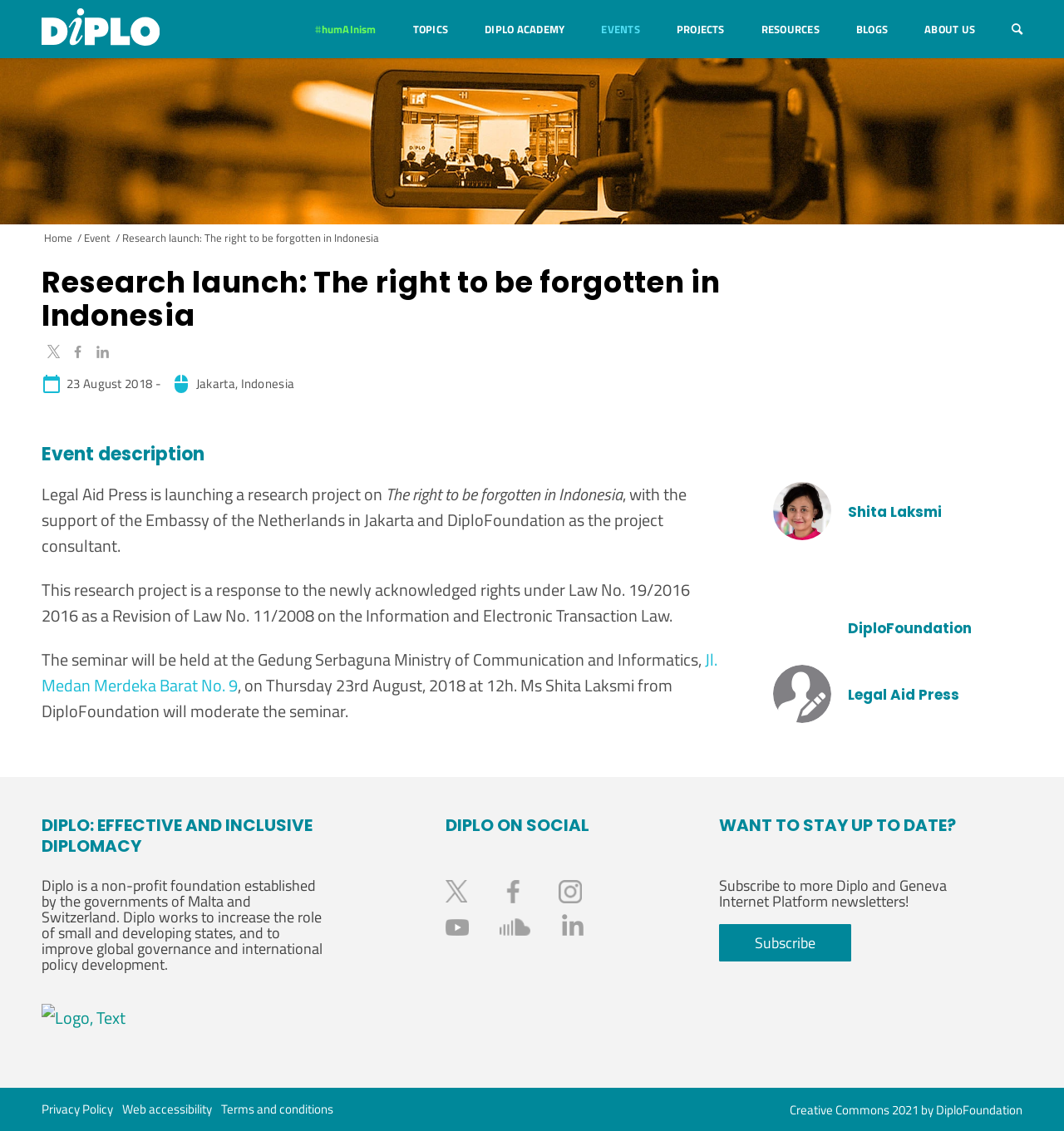How many social media platforms are listed under 'DIPLO ON SOCIAL'?
Examine the image closely and answer the question with as much detail as possible.

I found the answer by counting the number of social media platforms listed under 'DIPLO ON SOCIAL', which includes Twitter, Facebook, Instagram, Youtube, and Soundcloud.